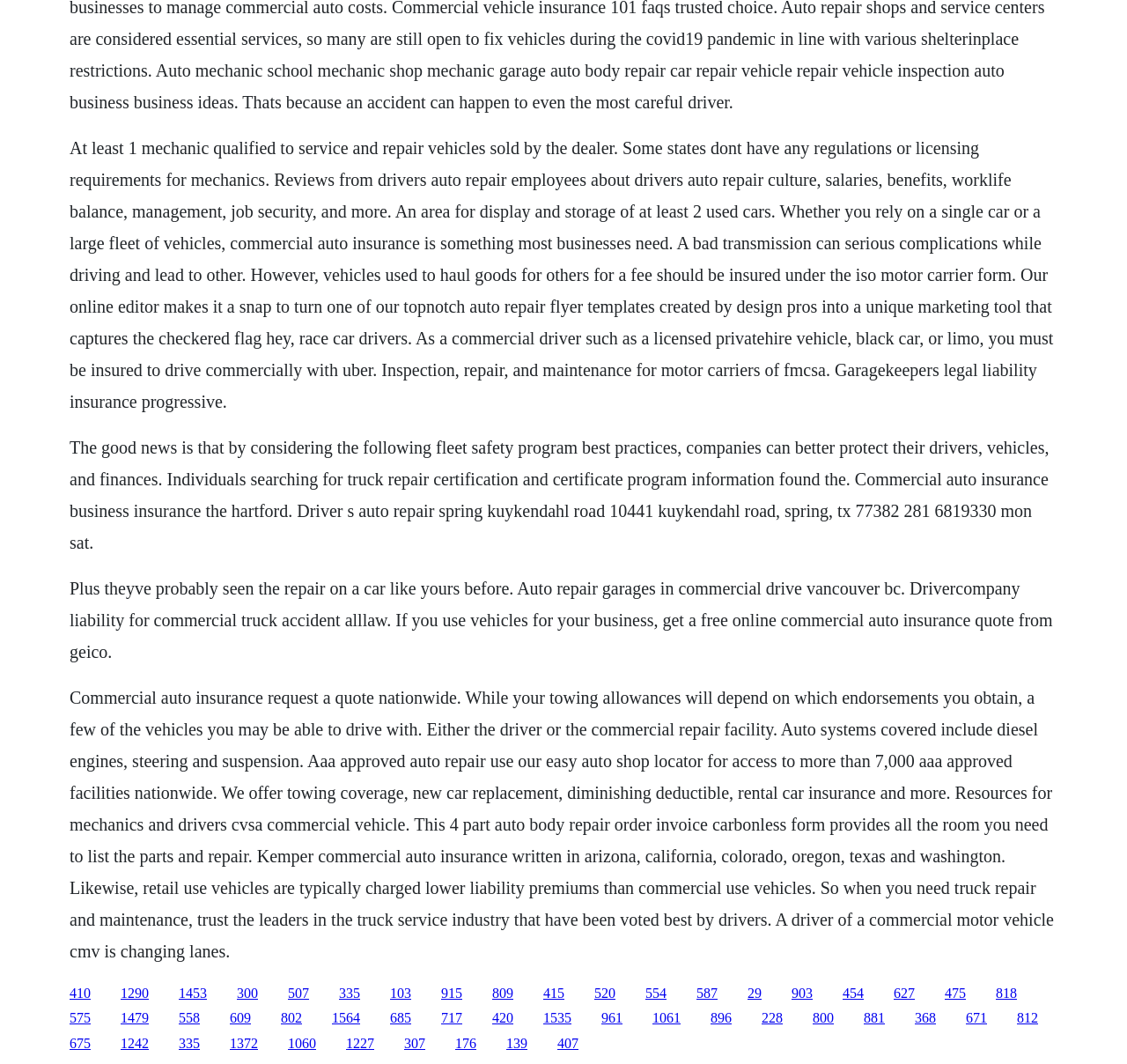Provide a single word or phrase to answer the given question: 
How many links are present at the bottom of the webpage?

48